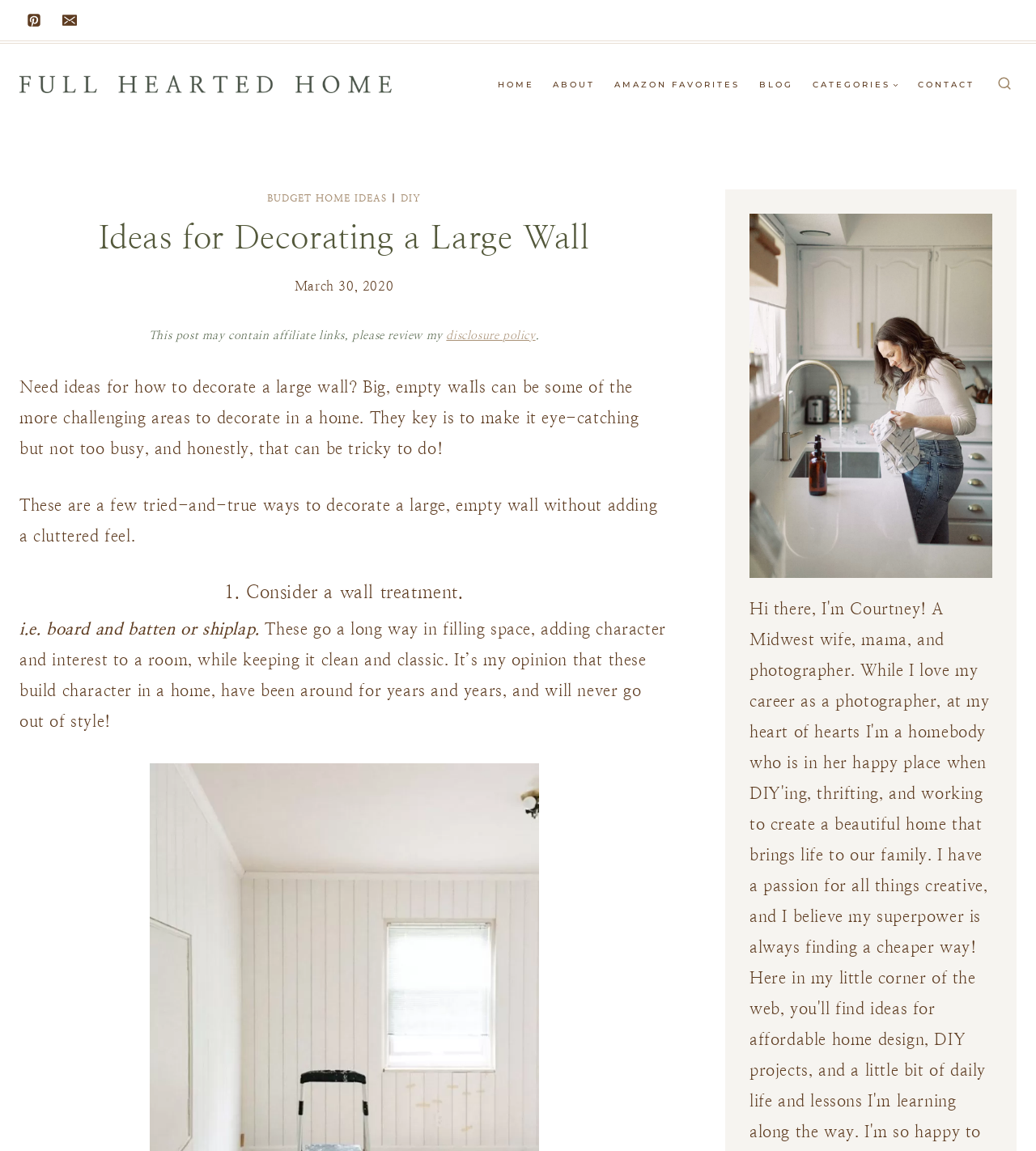Could you locate the bounding box coordinates for the section that should be clicked to accomplish this task: "View Search Form".

[0.958, 0.063, 0.981, 0.084]